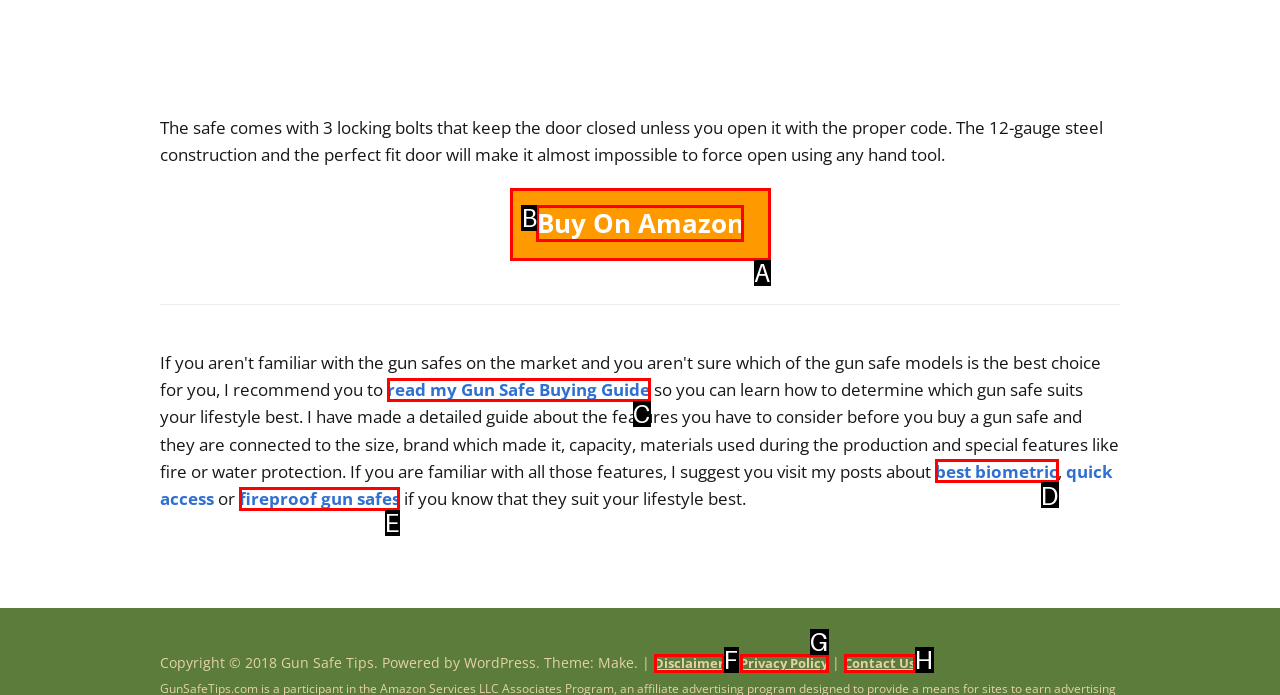Choose the HTML element that should be clicked to achieve this task: View fireproof gun safes
Respond with the letter of the correct choice.

E